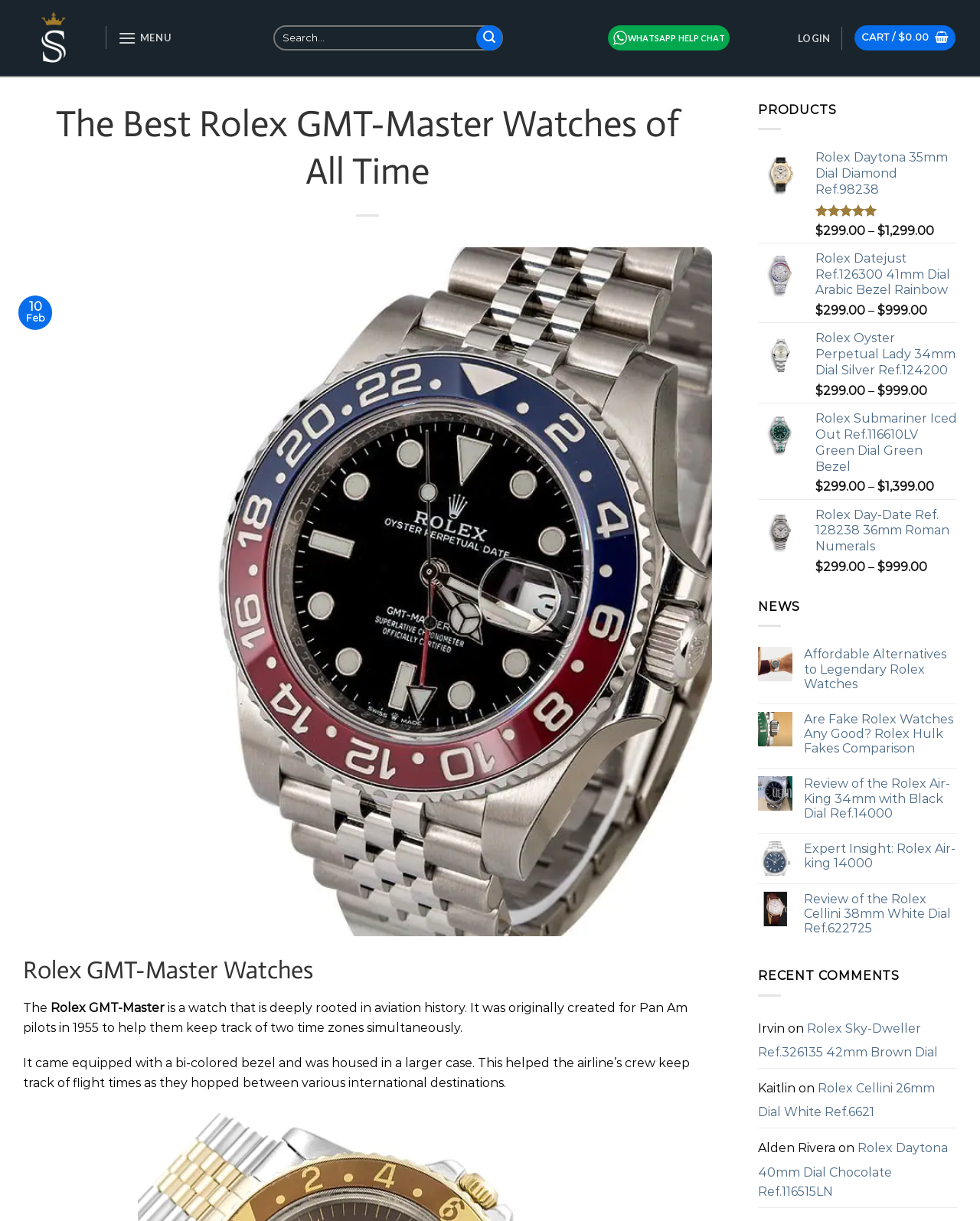Extract the bounding box for the UI element that matches this description: "parent_node: 10".

[0.023, 0.478, 0.727, 0.49]